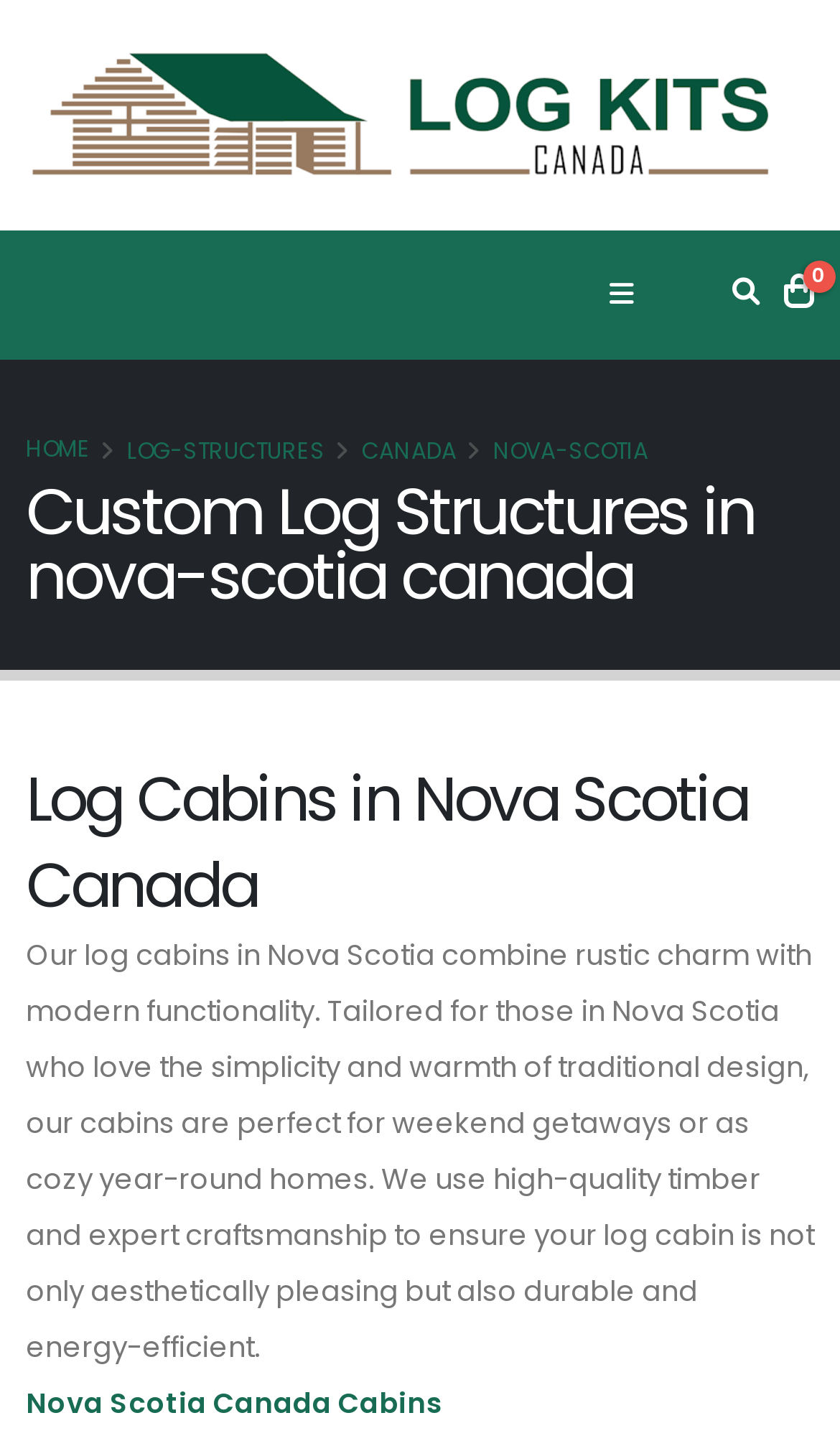Determine the bounding box coordinates for the area that needs to be clicked to fulfill this task: "Explore log structures in Nova Scotia". The coordinates must be given as four float numbers between 0 and 1, i.e., [left, top, right, bottom].

[0.587, 0.3, 0.772, 0.323]